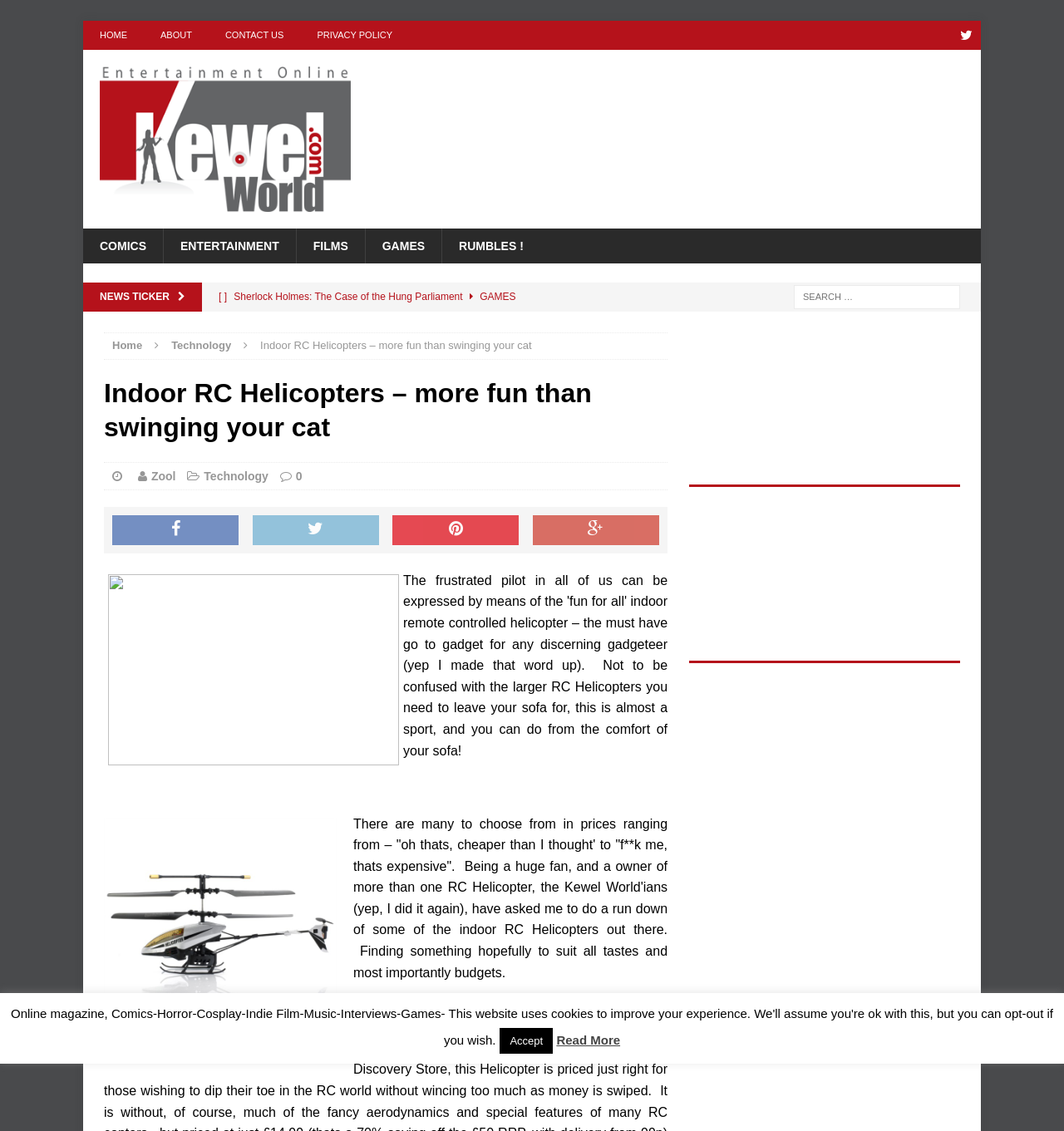Provide the bounding box coordinates for the area that should be clicked to complete the instruction: "Read more about Indoor RC Helicopters".

[0.523, 0.913, 0.583, 0.926]